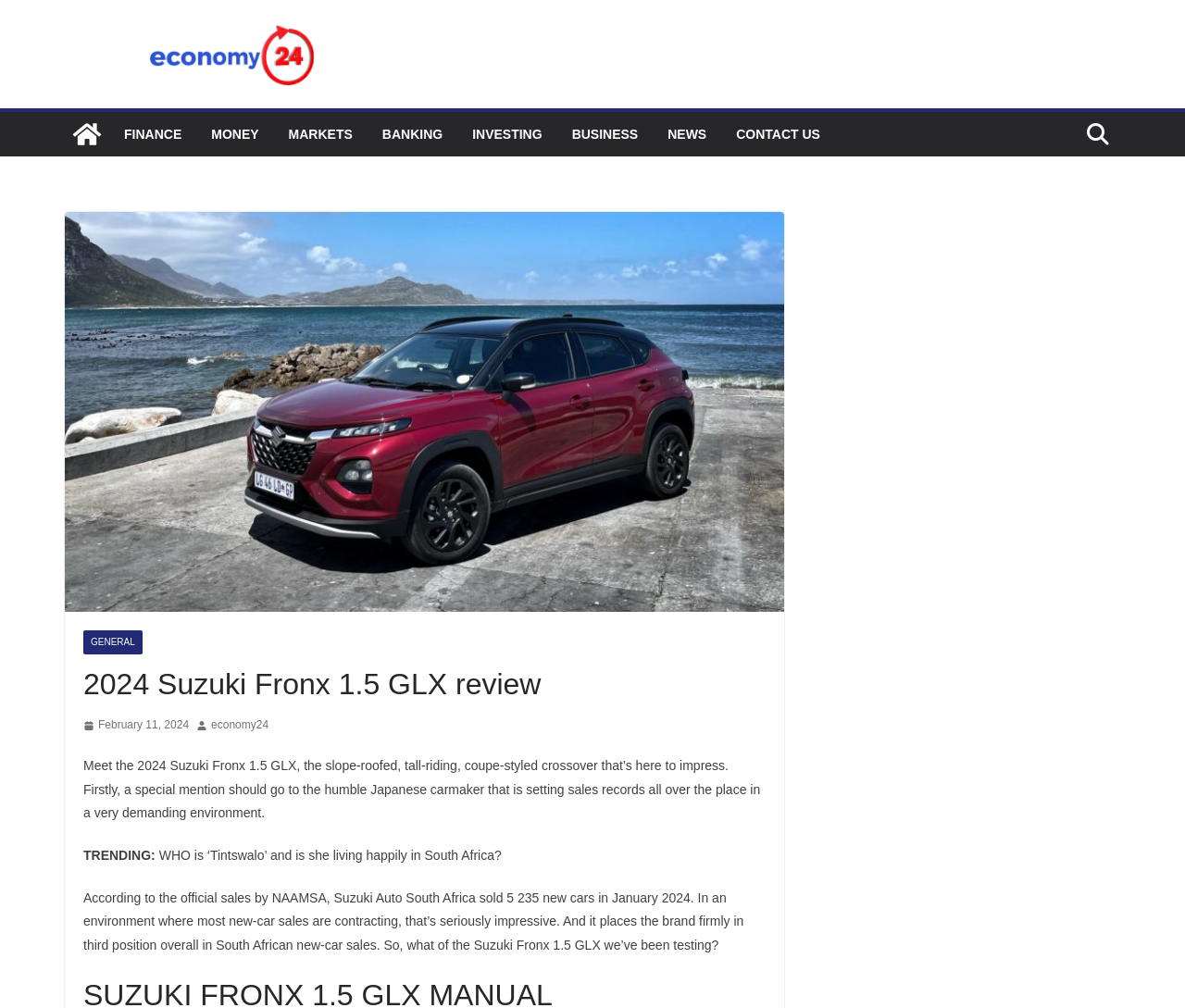Pinpoint the bounding box coordinates of the clickable element needed to complete the instruction: "Click on the Economy24 link". The coordinates should be provided as four float numbers between 0 and 1: [left, top, right, bottom].

[0.055, 0.022, 0.322, 0.085]